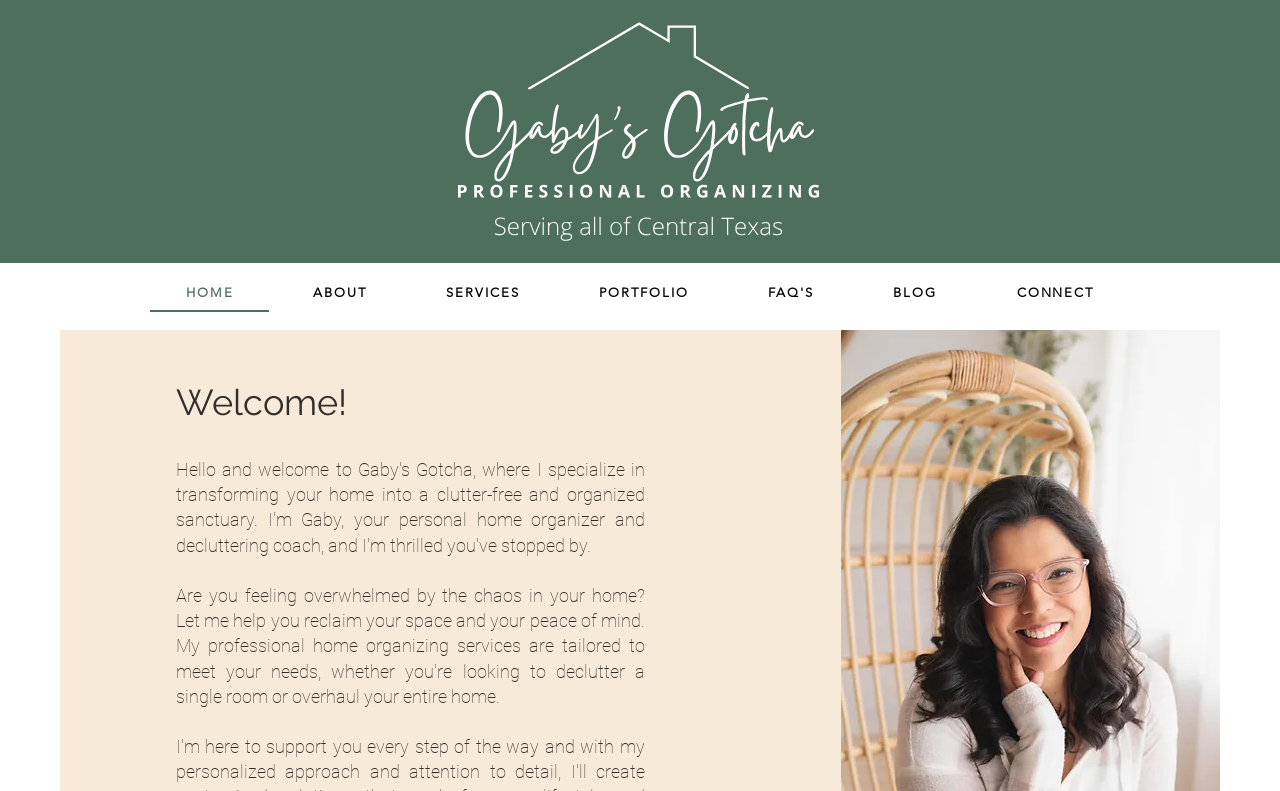Please identify the bounding box coordinates of the area that needs to be clicked to fulfill the following instruction: "read the welcome message."

[0.137, 0.482, 0.56, 0.535]